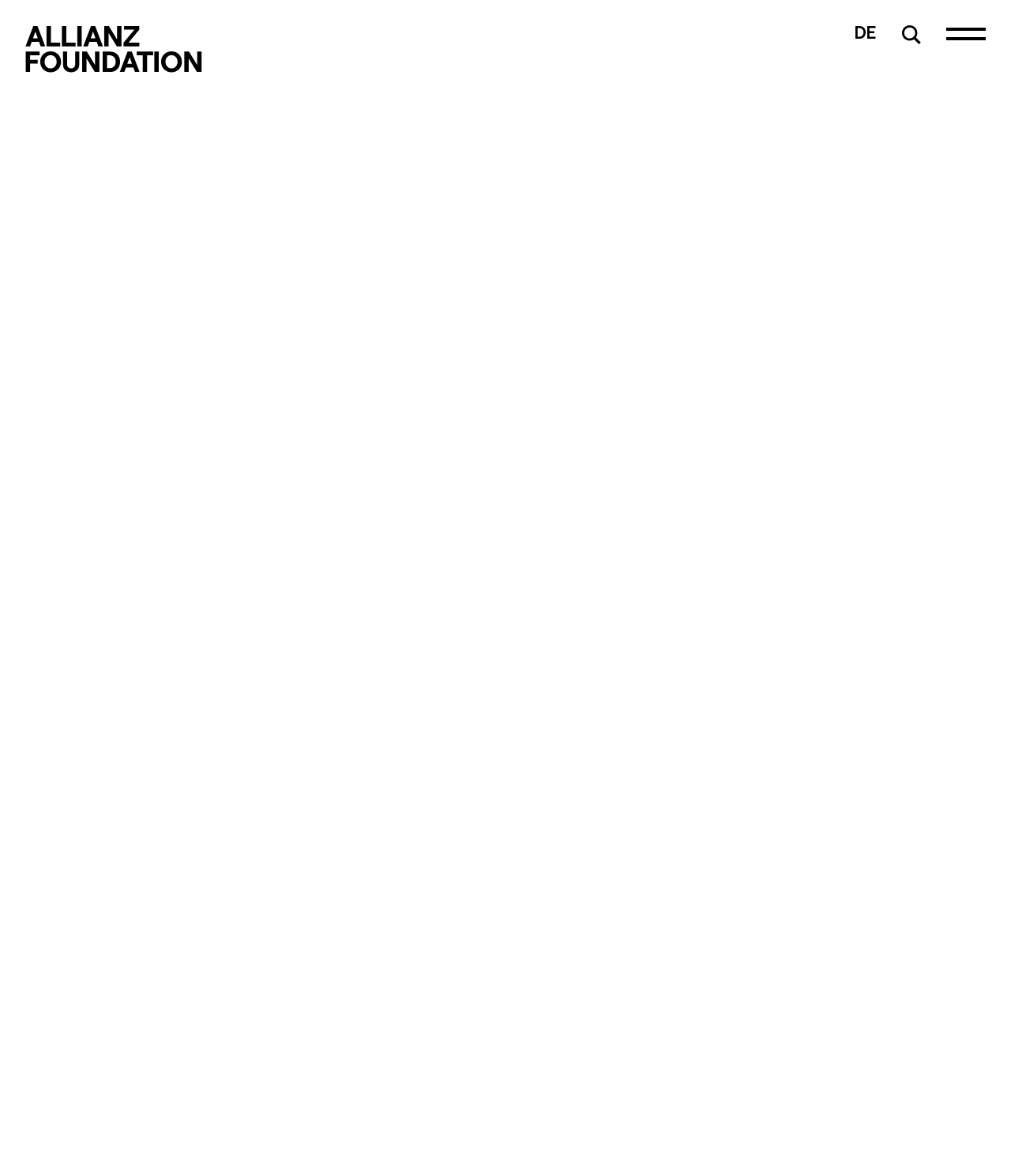Describe all the significant parts and information present on the webpage.

The webpage is about the Allianz Foundation Hubs network, which supports pathbreaking organizations from civil society, arts & culture, and climate action across Europe. 

At the top left corner, there is a link to the "Home" page, accompanied by a small image. On the opposite side, at the top right corner, there are two links: "DE" and "Search", with the latter having a small image beside it. 

Below these links, the majority of the page is occupied by an article section that spans the entire width of the page. Within this section, there is a video that takes up the full width and most of the height of the article section.